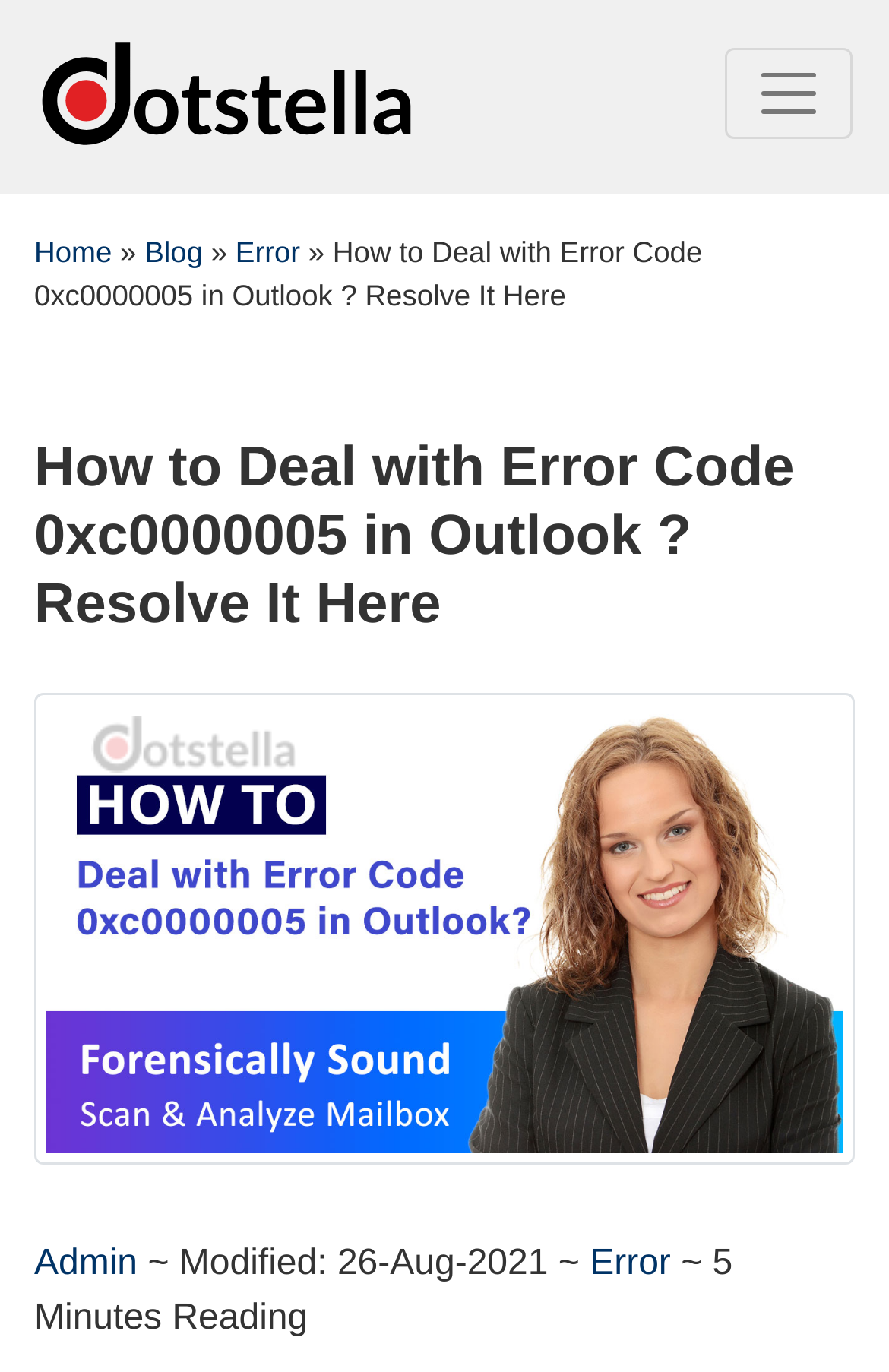Please locate the UI element described by "Home" and provide its bounding box coordinates.

[0.038, 0.171, 0.126, 0.196]